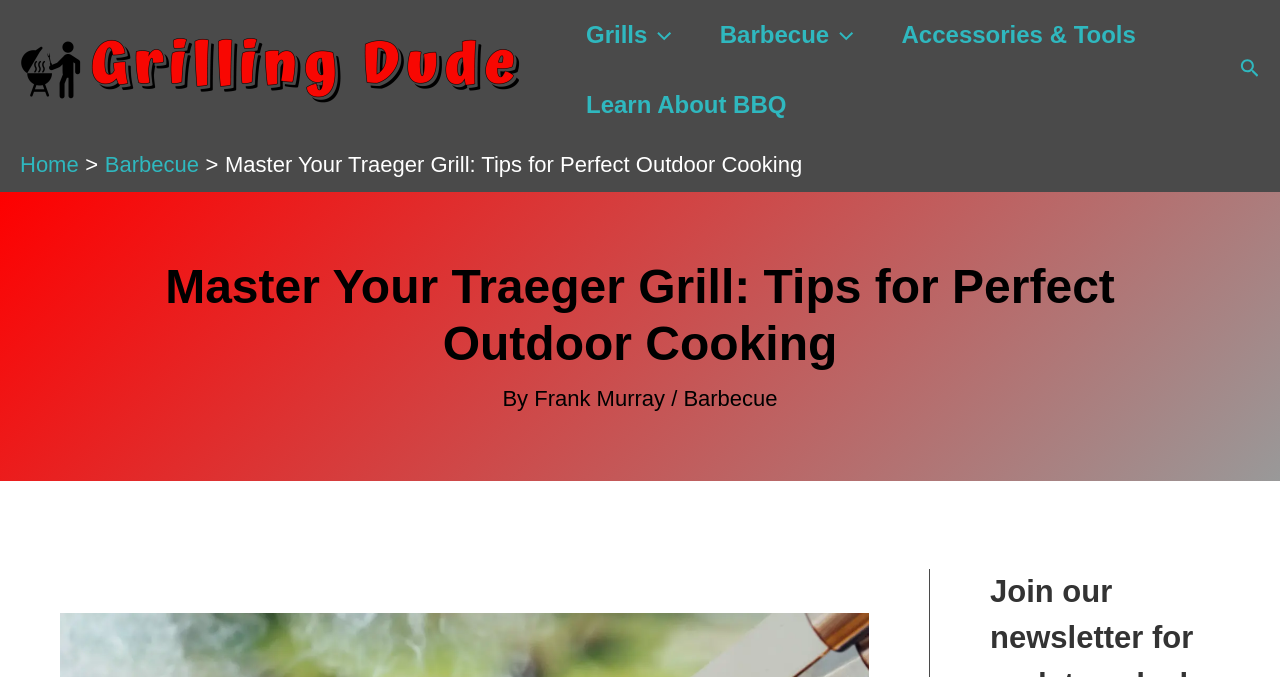Identify the bounding box coordinates of the region I need to click to complete this instruction: "click the grilling dude logo".

[0.016, 0.082, 0.406, 0.119]